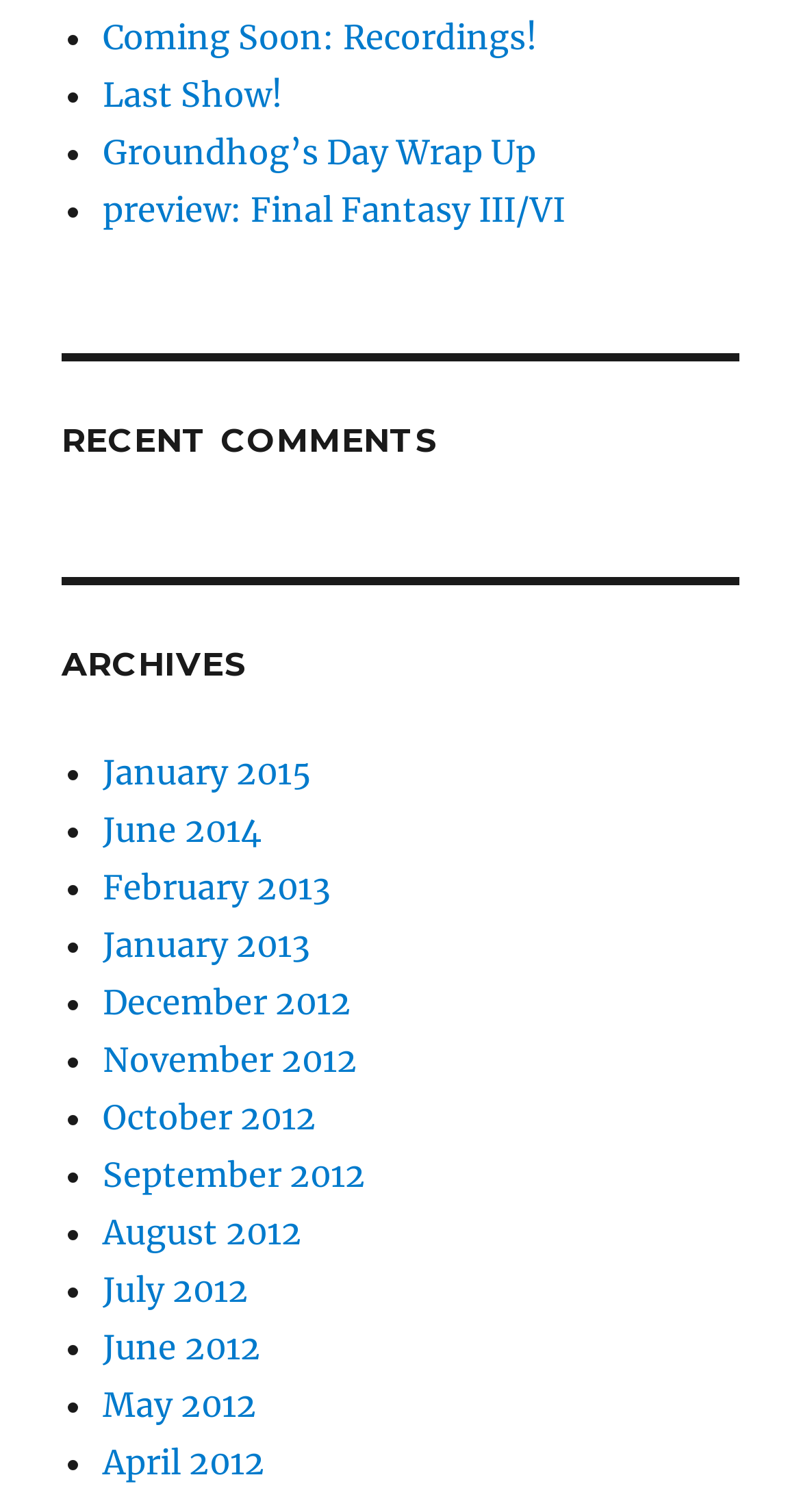Please provide a detailed answer to the question below based on the screenshot: 
How many archive links are there?

The webpage has a navigation section 'Archives' with 12 links to different months, from January 2015 to April 2012, so there are 12 archive links.